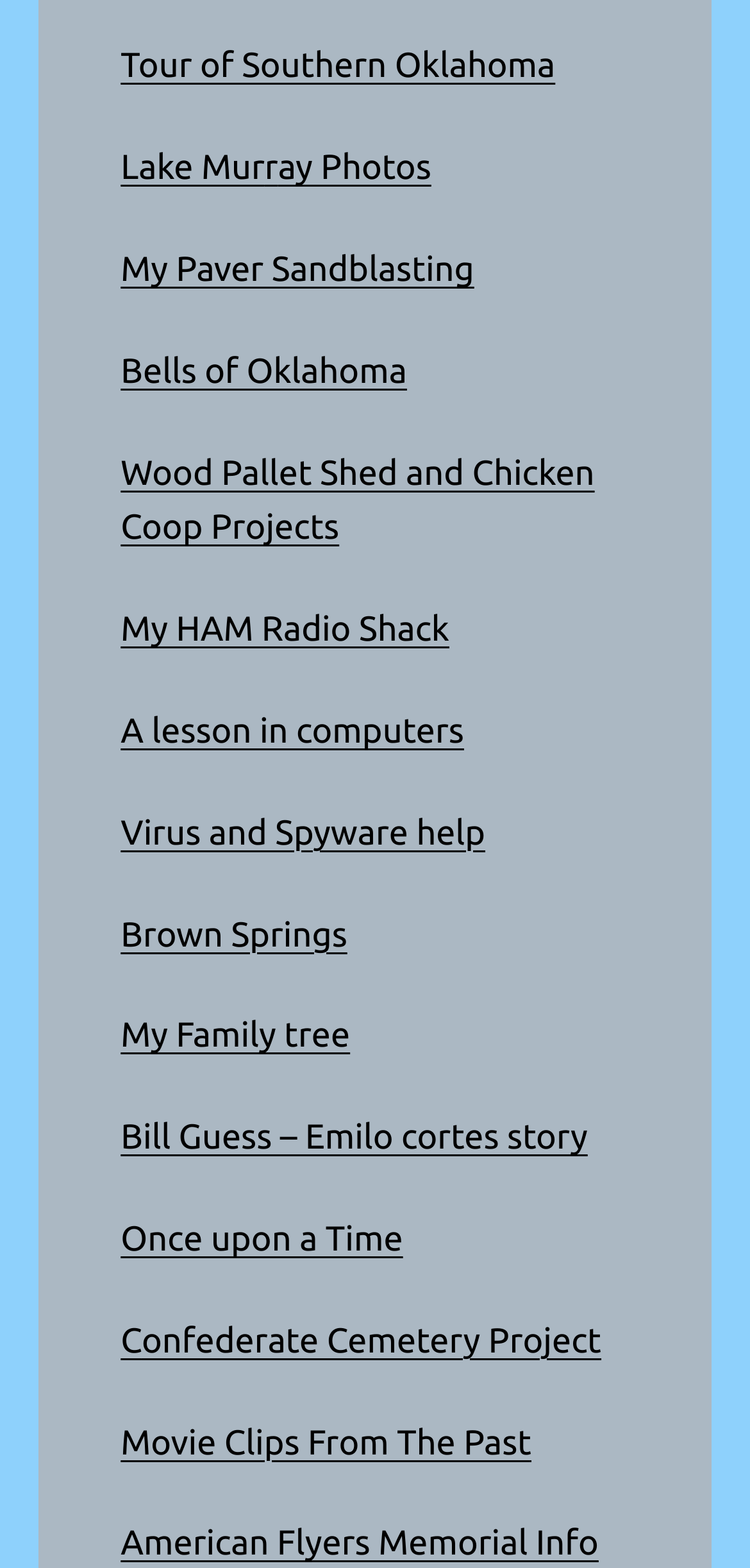Select the bounding box coordinates of the element I need to click to carry out the following instruction: "View My Paver Sandblasting".

[0.161, 0.16, 0.632, 0.184]